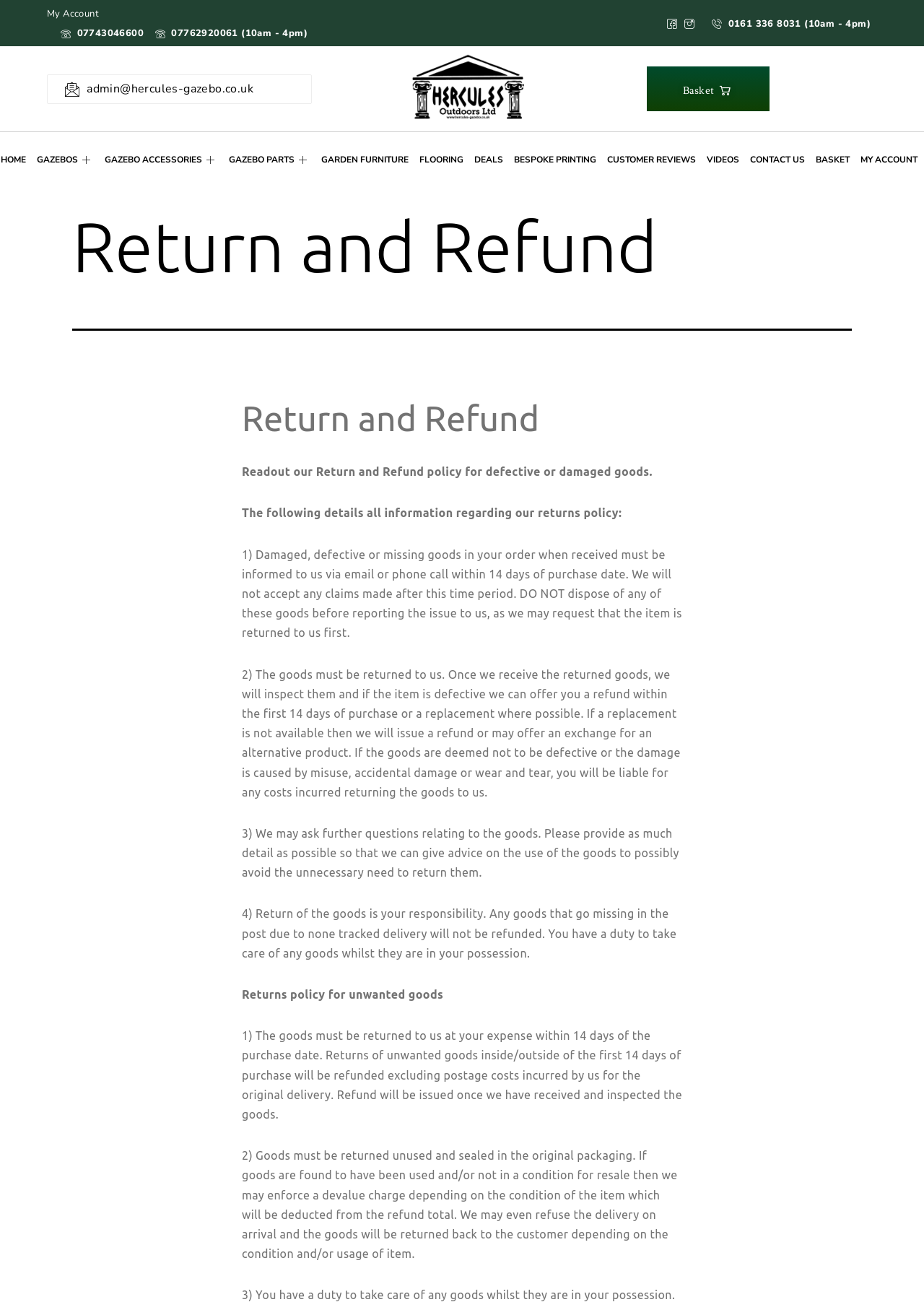Locate the primary headline on the webpage and provide its text.

Return and Refund